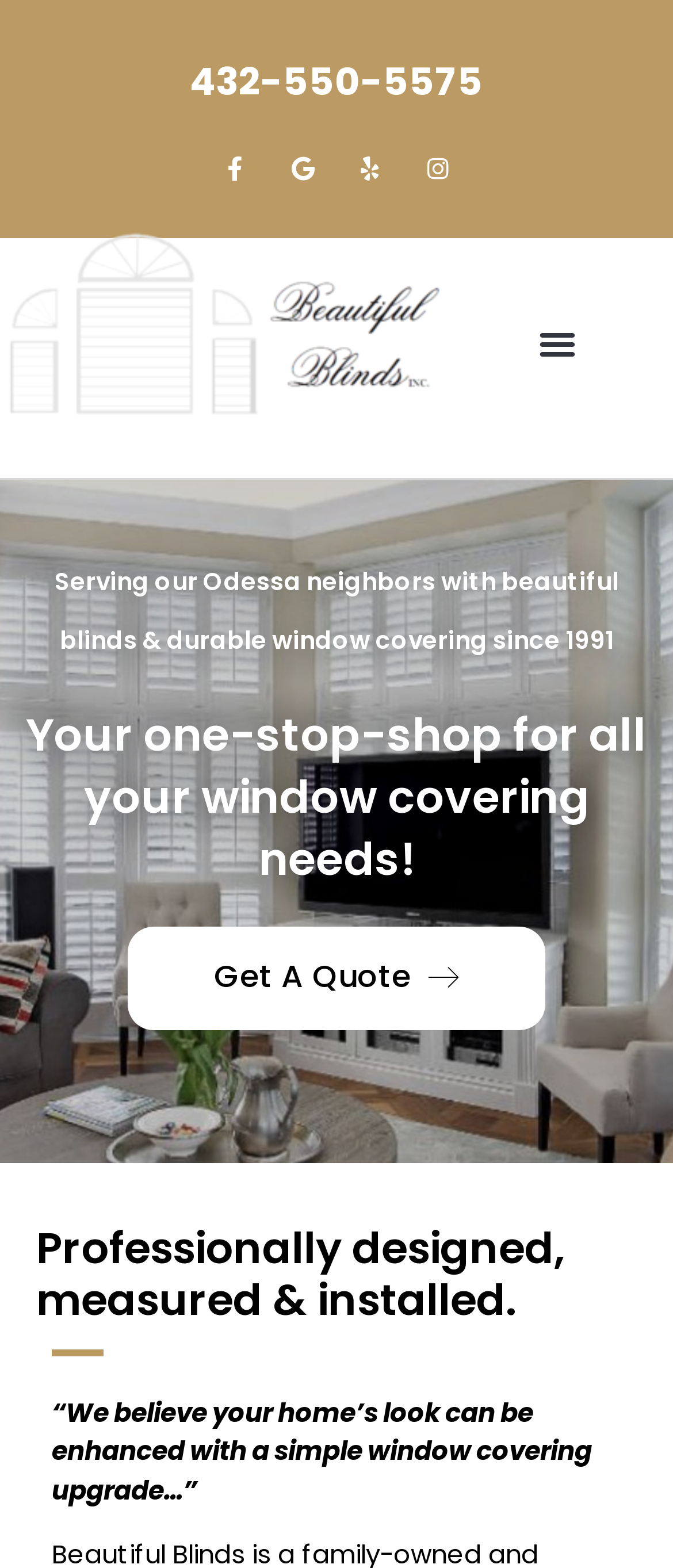Provide a single word or phrase to answer the given question: 
What is the focus of Beautiful Blinds' business?

Window blinds and coverings